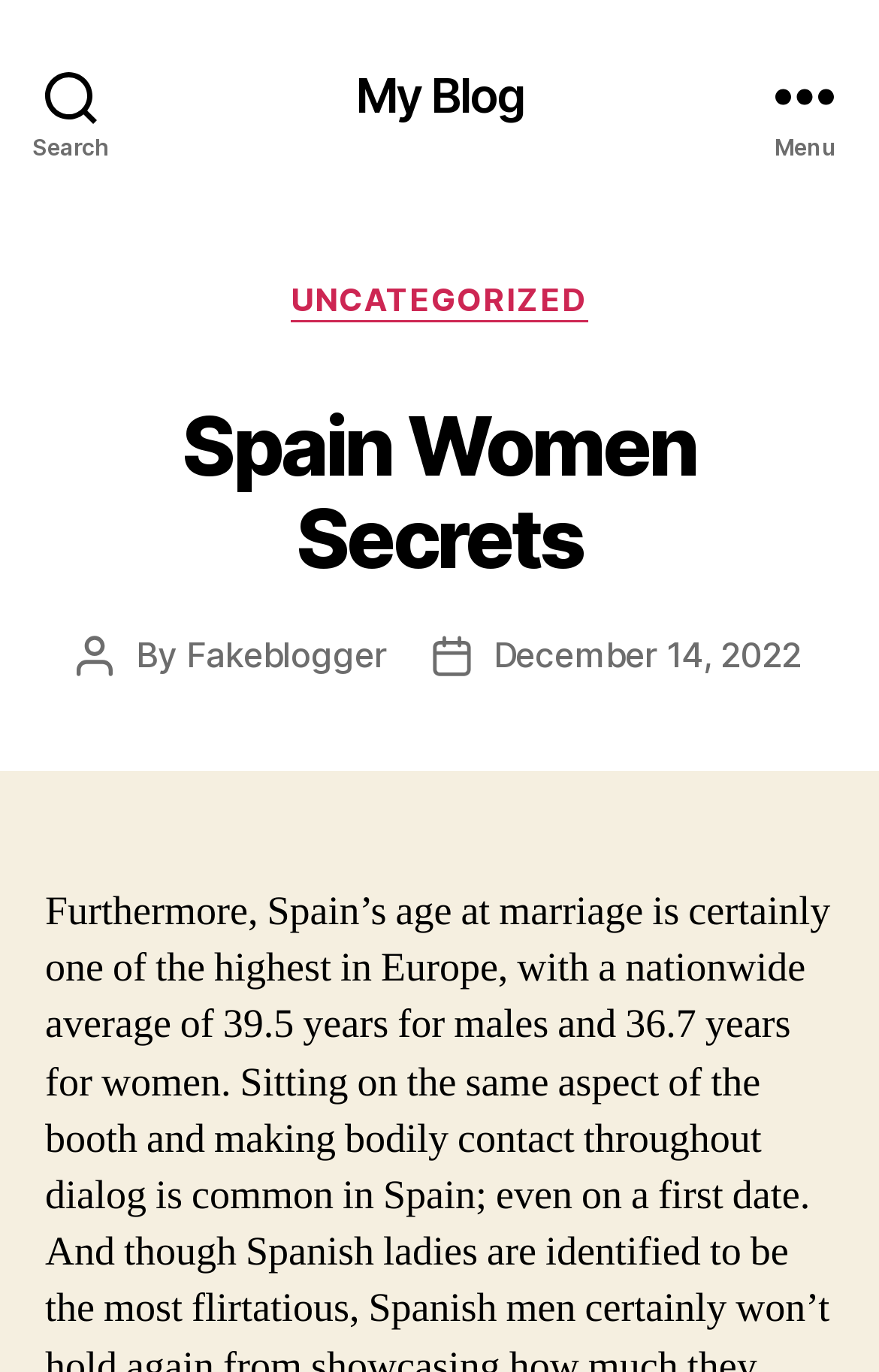Please specify the bounding box coordinates in the format (top-left x, top-left y, bottom-right x, bottom-right y), with values ranging from 0 to 1. Identify the bounding box for the UI component described as follows: December 14, 2022

[0.561, 0.461, 0.912, 0.492]